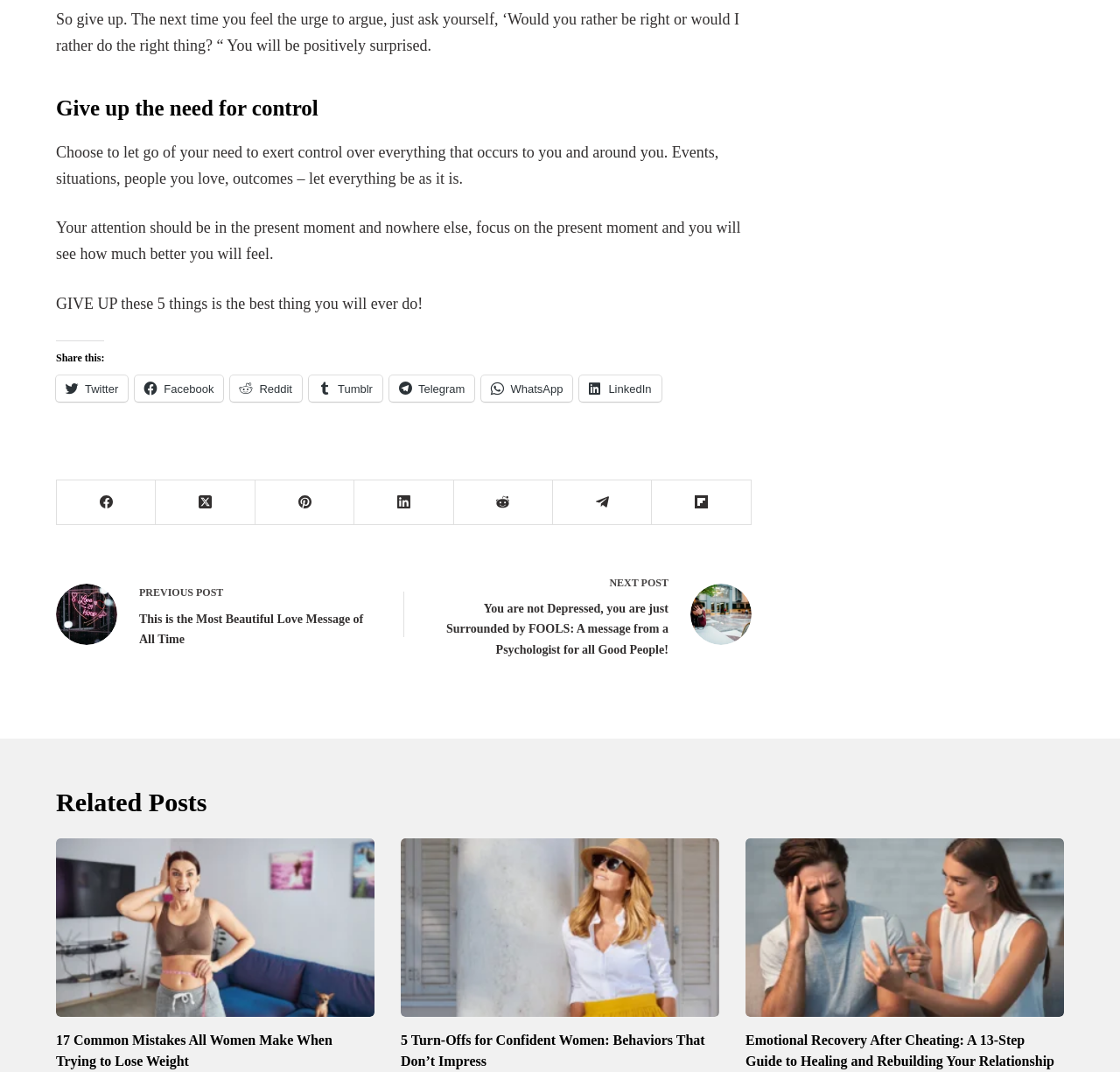Locate the coordinates of the bounding box for the clickable region that fulfills this instruction: "View related post '17 Common Mistakes All Women Make When Trying to Lose Weight'".

[0.05, 0.782, 0.334, 0.949]